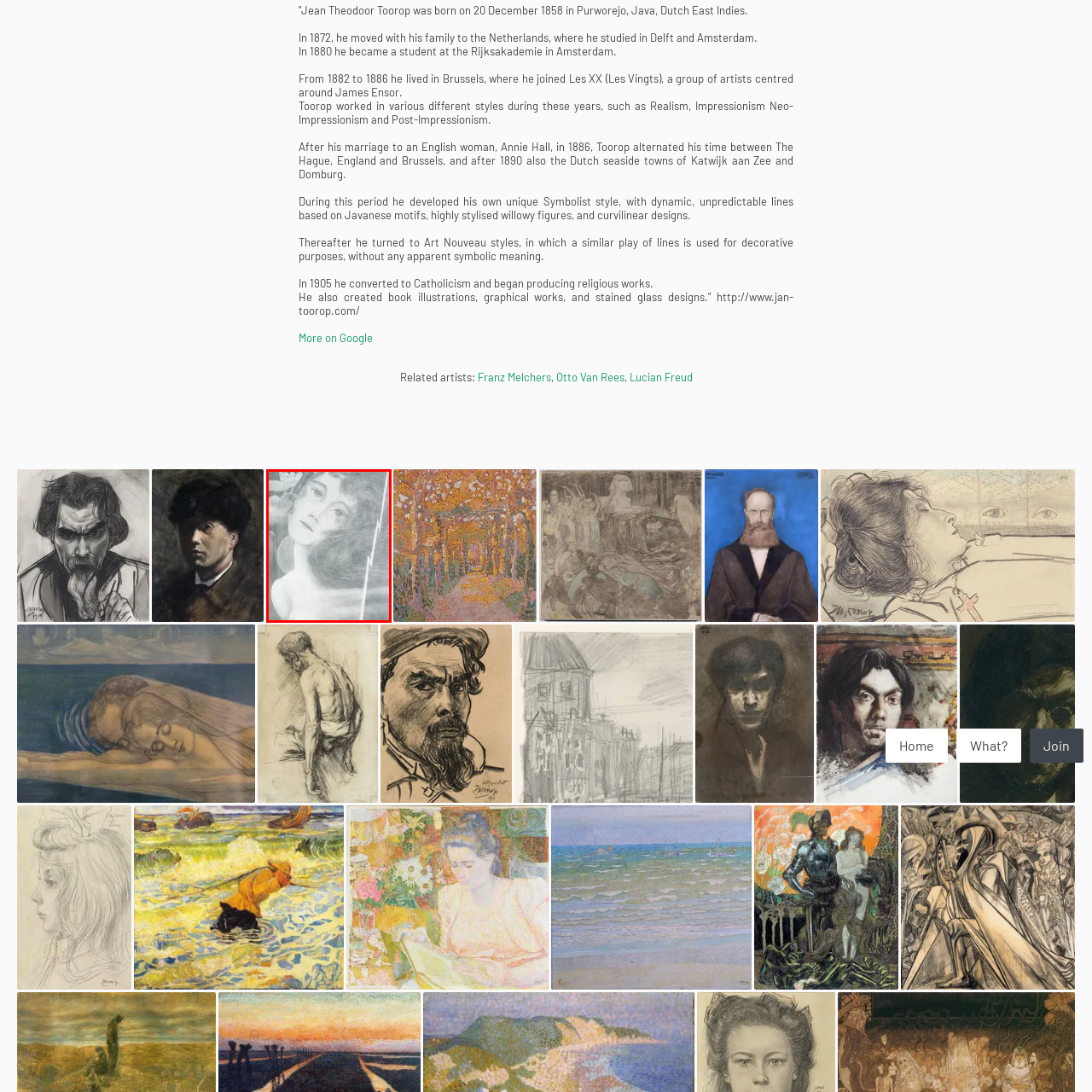What is the atmosphere of the artwork?
Look at the image highlighted within the red bounding box and provide a detailed answer to the question.

The caption describes the atmosphere of the artwork as 'dreamlike', which is created by the subtle elements surrounding the figure, including abstract background shapes and a diagonal lightning bolt.